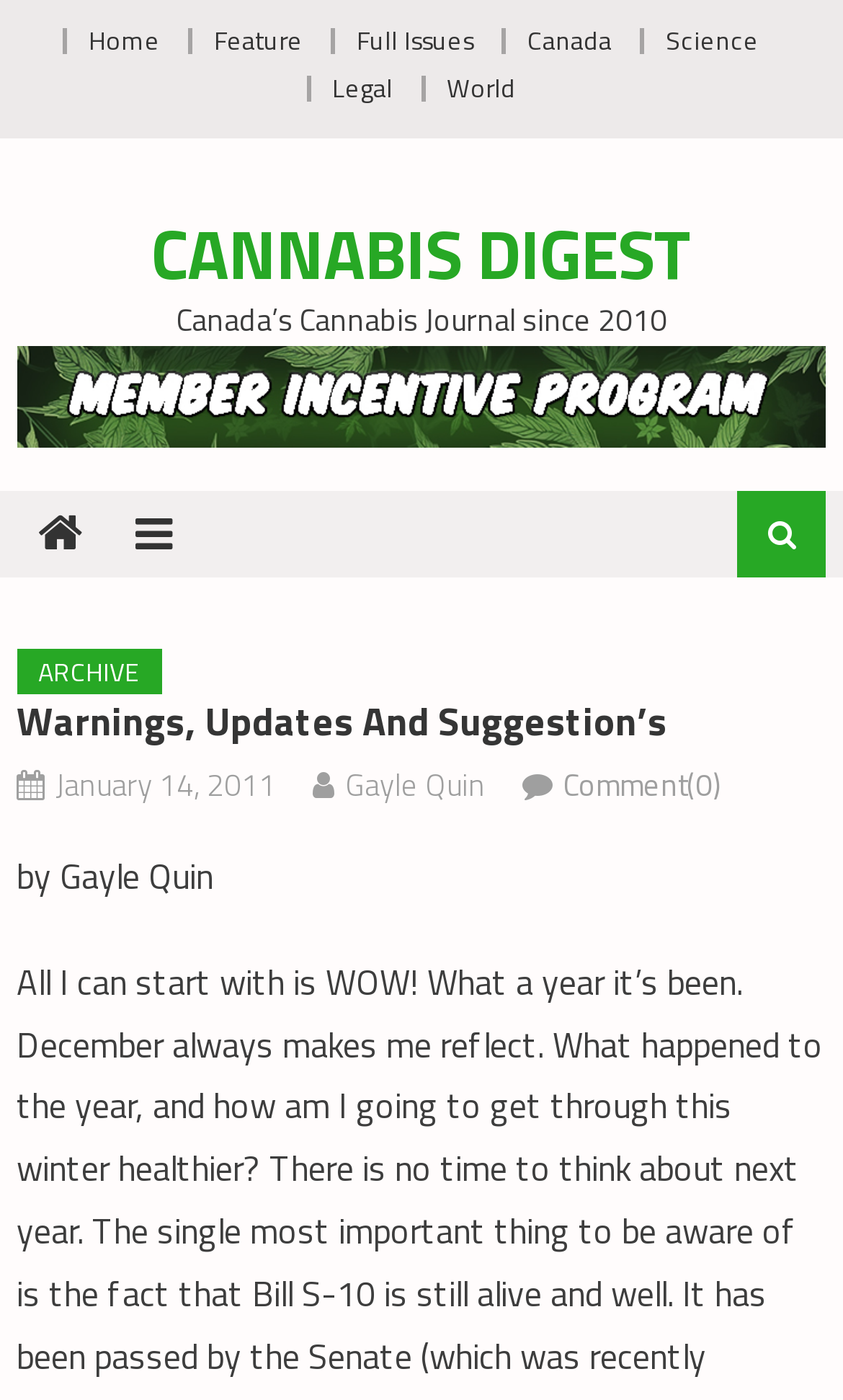Extract the main heading from the webpage content.

Warnings, Updates And Suggestion’s